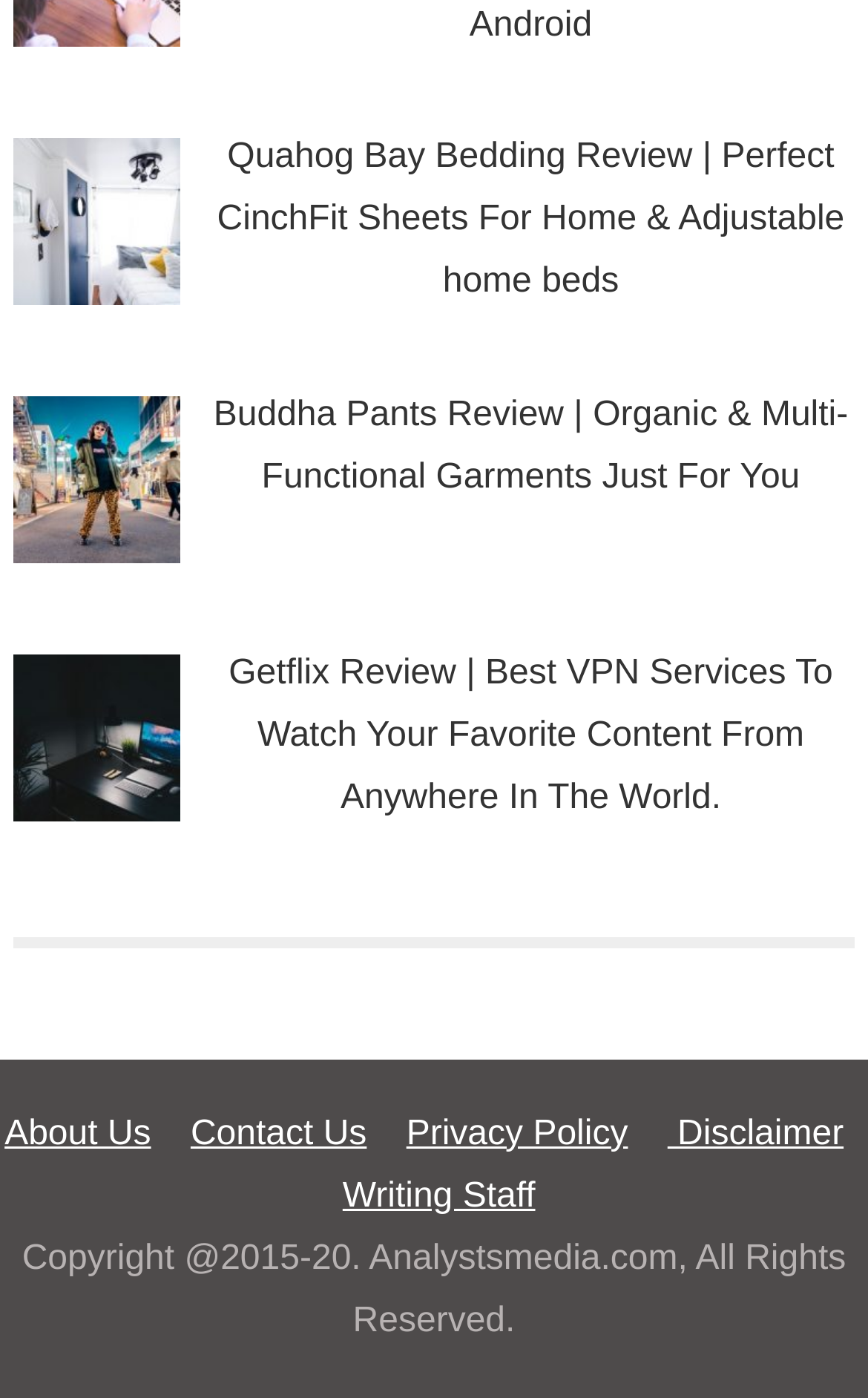How many links are there in the footer?
Using the image, respond with a single word or phrase.

5